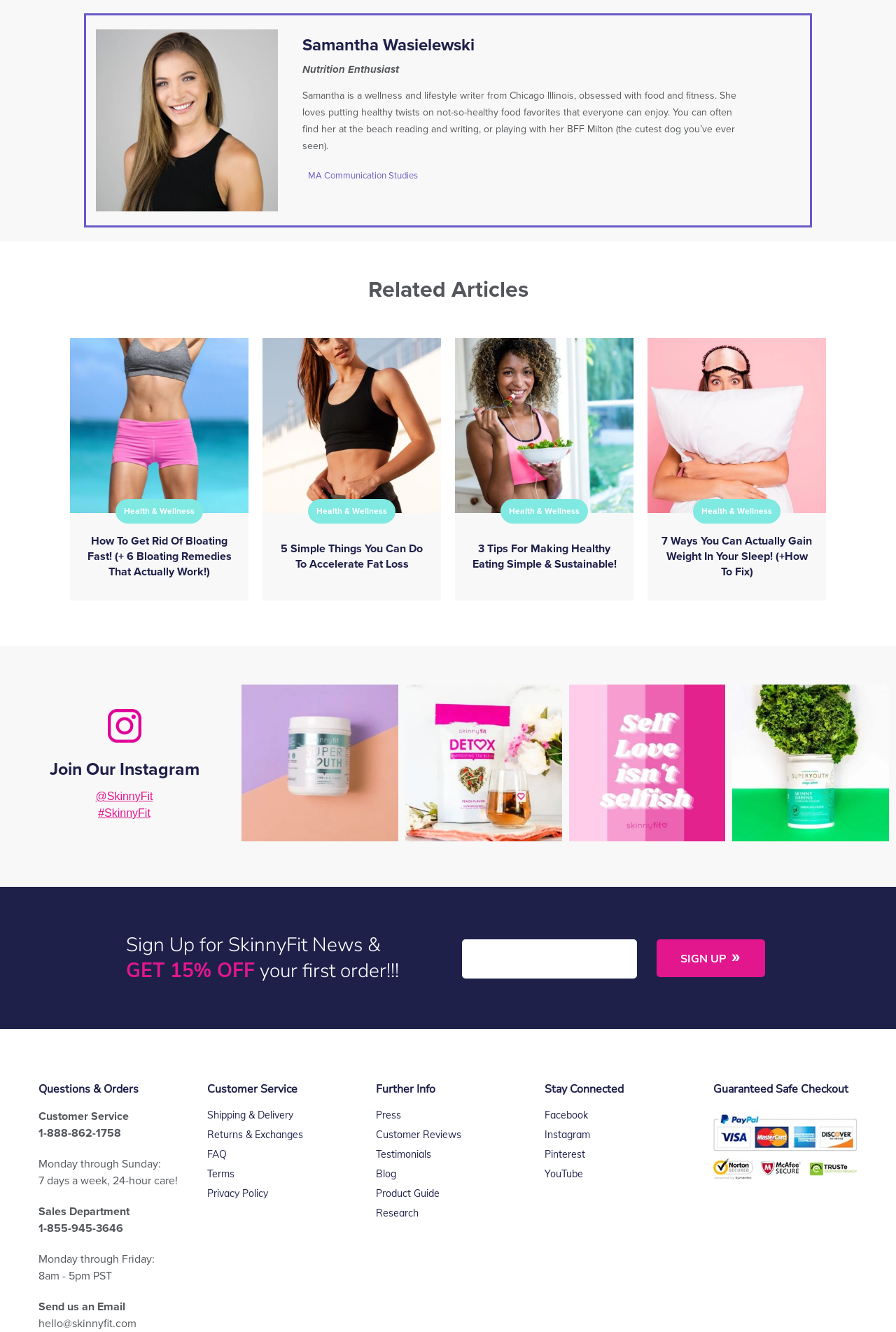What is the phone number for customer service?
Please look at the screenshot and answer using one word or phrase.

1-888-862-1758